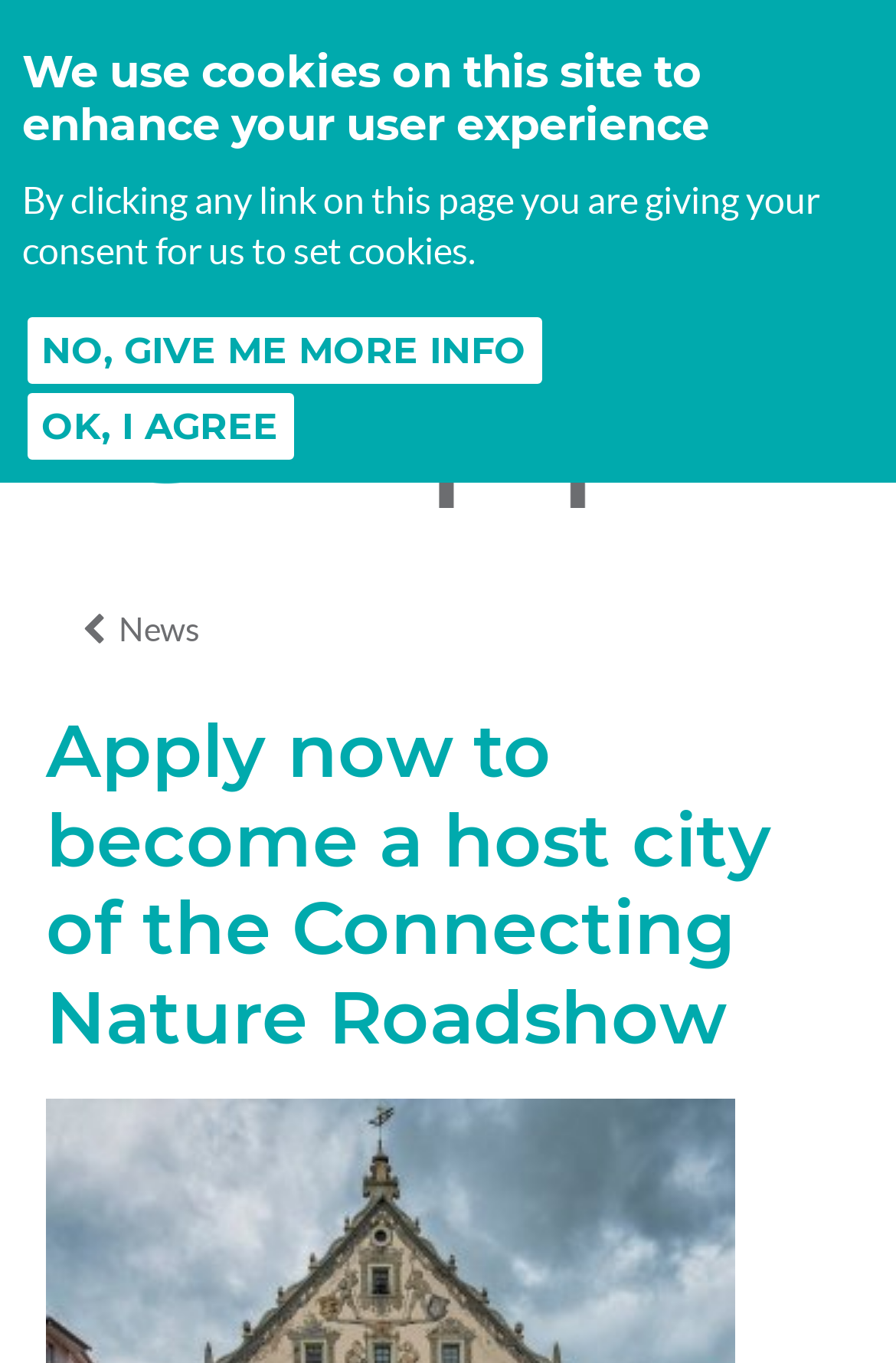Determine the bounding box coordinates of the element that should be clicked to execute the following command: "search on the website".

[0.108, 0.129, 0.892, 0.172]